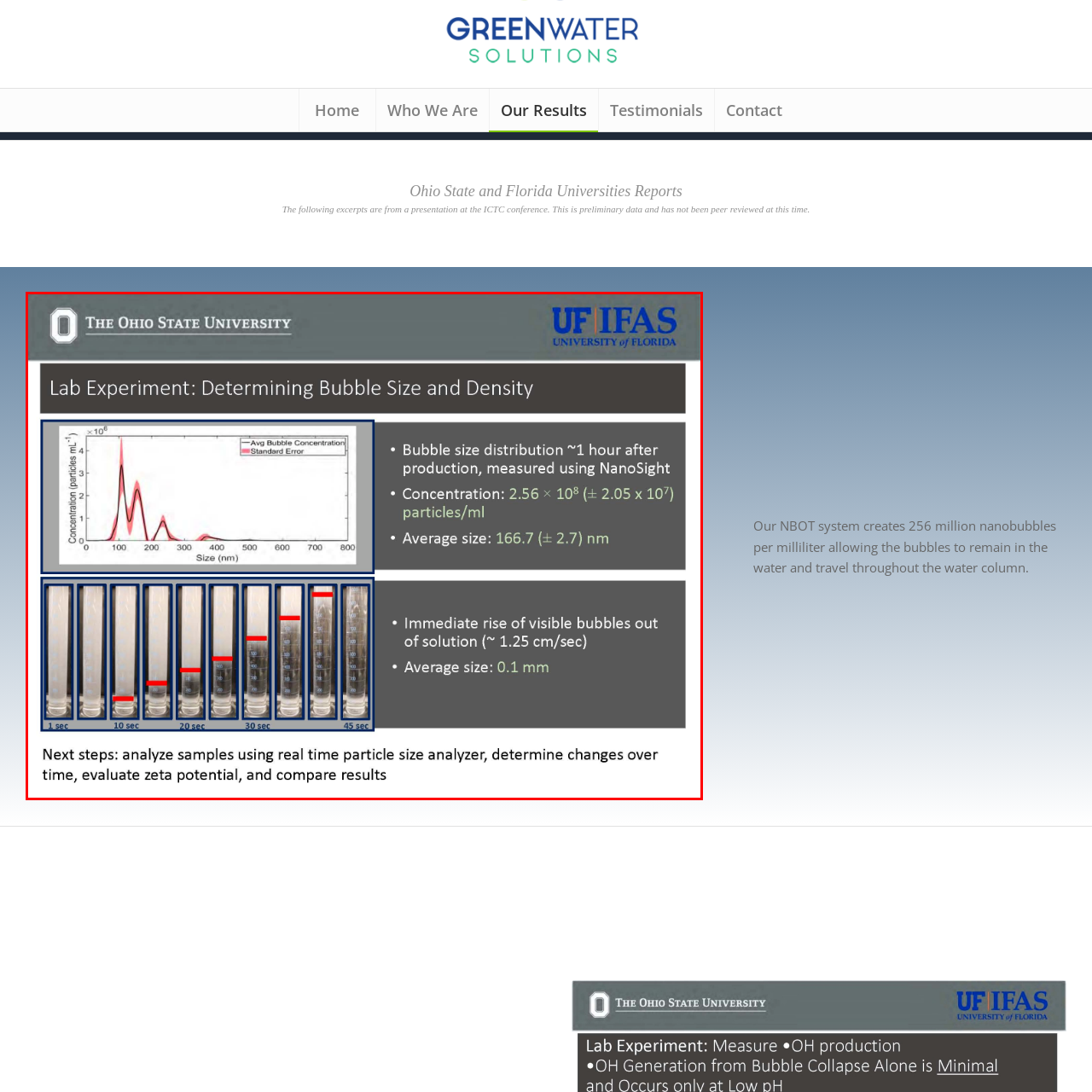Concentrate on the image area surrounded by the red border and answer the following question comprehensively: What is the average size of visible bubbles?

The experiment notes that the average size of the visible bubbles rising in the solution is 0.1 mm, as shown in the series of transparent vials with sequential time markers.